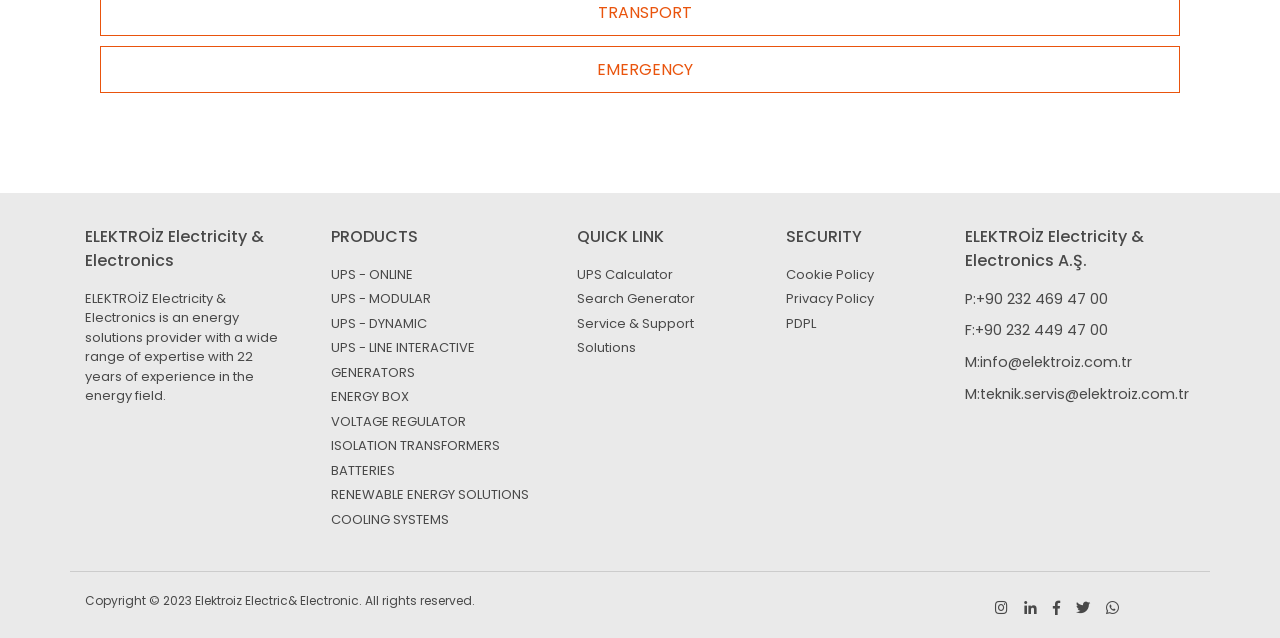What types of products does the company offer?
Using the information from the image, provide a comprehensive answer to the question.

The company offers various products which can be found in the links section of the webpage. The products include UPS, Generators, Energy Box, Voltage Regulator, Isolation Transformers, Batteries, Renewable Energy Solutions, and Cooling Systems.